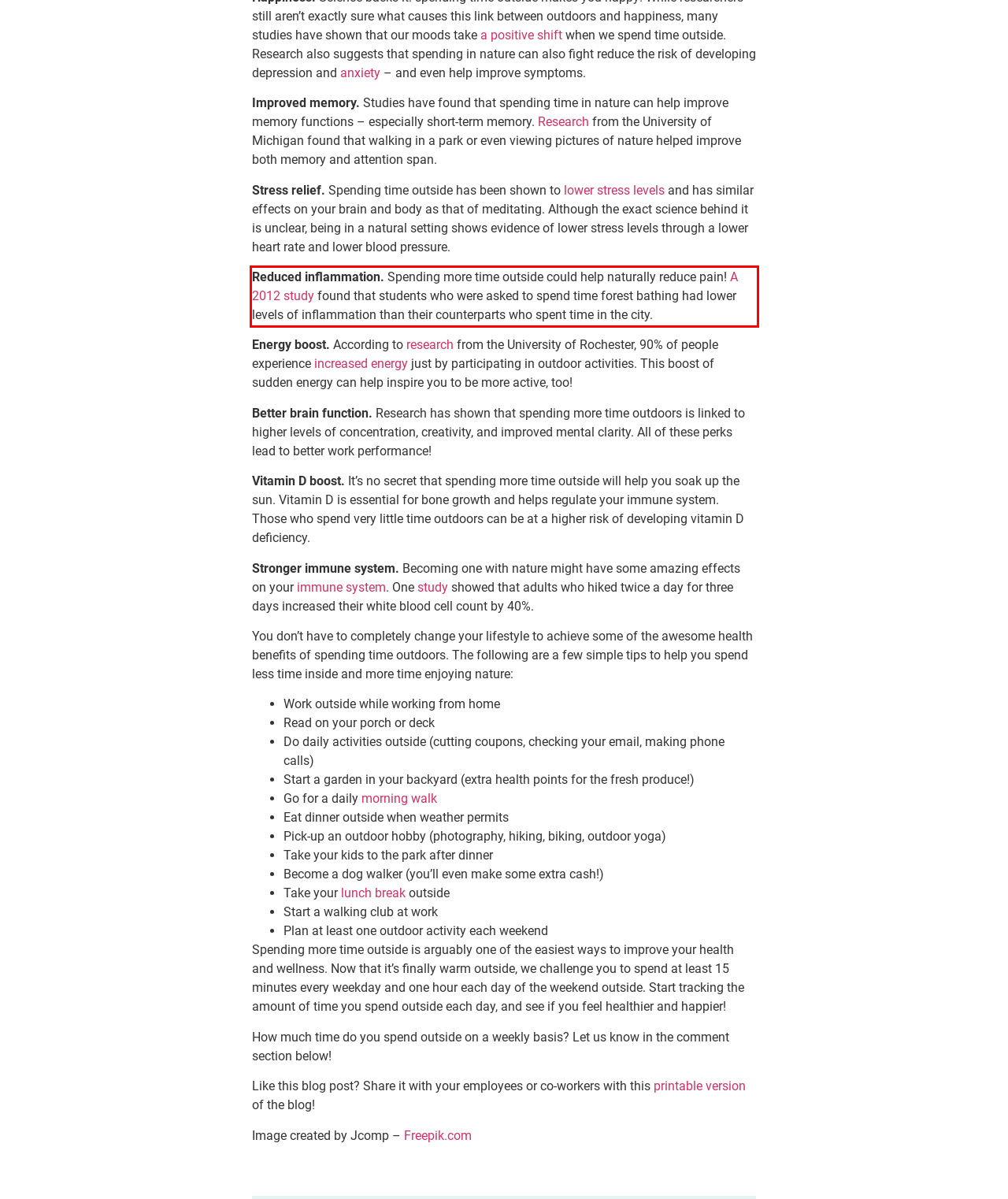Please use OCR to extract the text content from the red bounding box in the provided webpage screenshot.

Reduced inflammation. Spending more time outside could help naturally reduce pain! A 2012 study found that students who were asked to spend time forest bathing had lower levels of inflammation than their counterparts who spent time in the city.